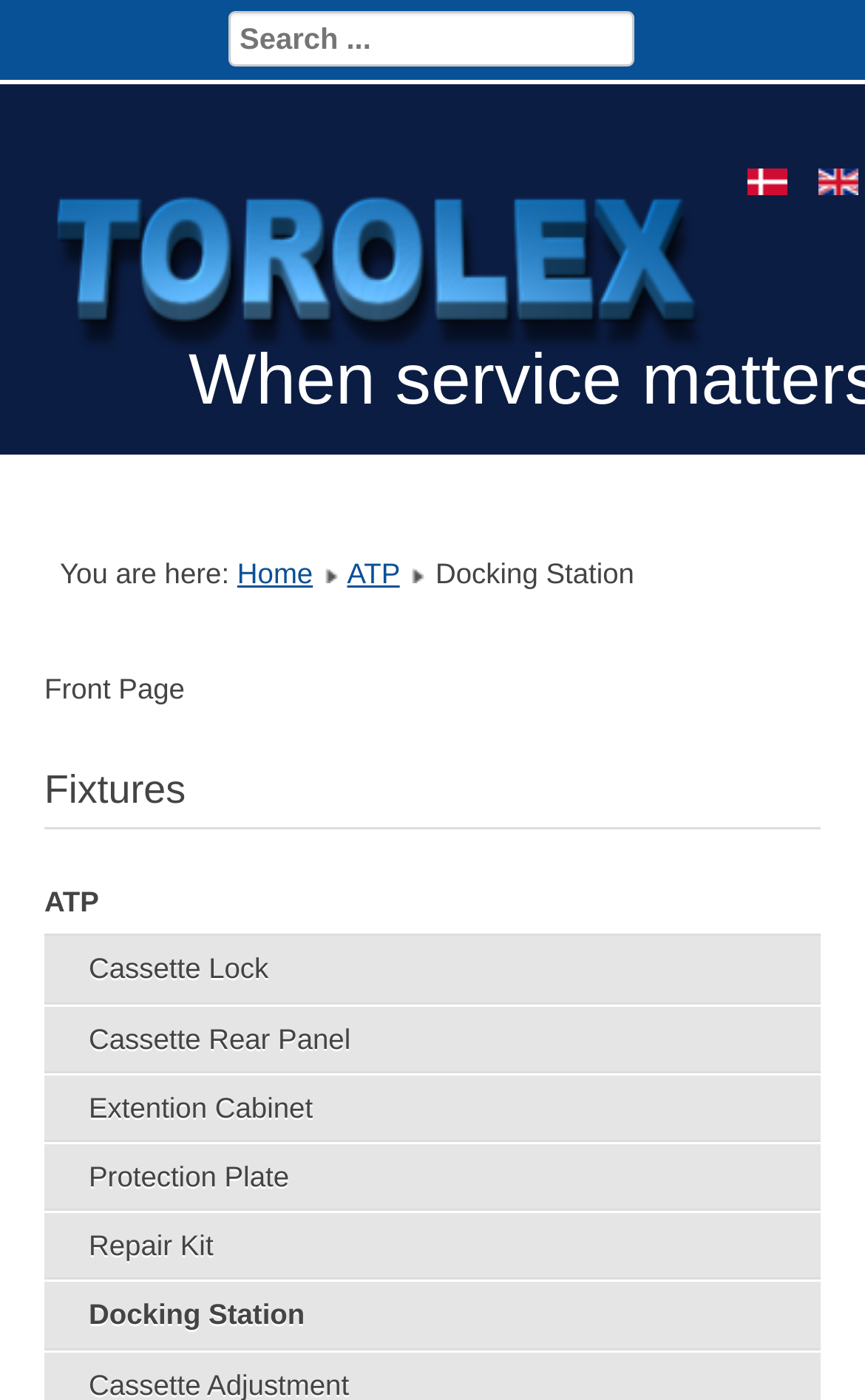Locate the bounding box coordinates of the UI element described by: "Repair Kit". The bounding box coordinates should consist of four float numbers between 0 and 1, i.e., [left, top, right, bottom].

[0.051, 0.867, 0.949, 0.914]